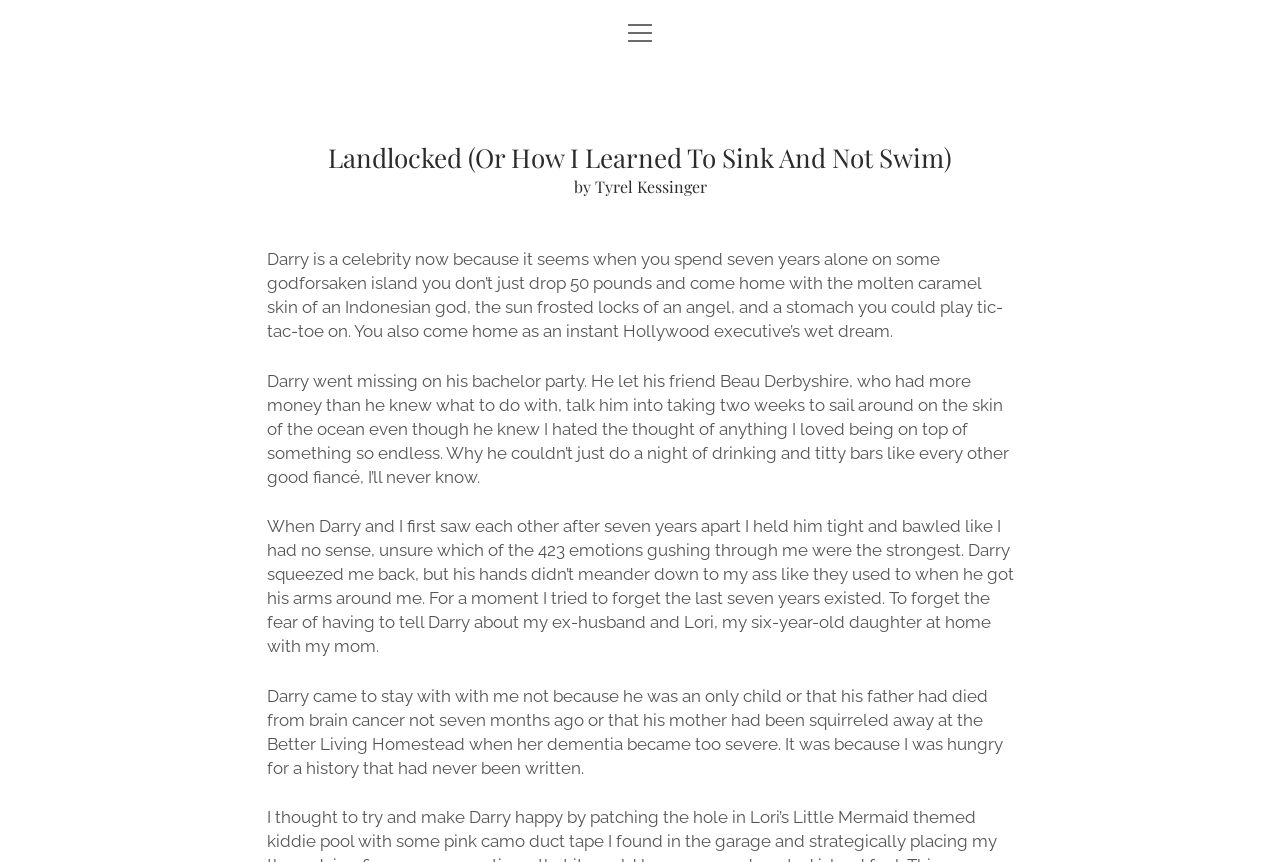Analyze and describe the webpage in a detailed narrative.

The webpage is about a literary work titled "Landlocked (Or How I Learned To Sink And Not Swim)" by Tyrel Kessinger, published on Cease, Cows. At the top, there is a navigation menu with 7 links: "HOME", "ABOUT", "PRIVACY POLICY", "STAFF", "SUBMISSIONS", "POETRY", and "CONTEST", followed by a "BLOG" link. To the right of the navigation menu, there are two social media links, "instagram" and "email". 

On the top right corner, there is an "open menu" button. Below the navigation menu, the title "Landlocked (Or How I Learned To Sink And Not Swim)" is displayed prominently, followed by the author's name "by Tyrel Kessinger". 

The main content of the webpage is a passage of text, which appears to be an excerpt from the literary work. The passage is divided into four paragraphs, describing a story about a character named Darry who returns home after being missing for seven years. The text is quite detailed, describing Darry's physical appearance and the emotions of the narrator upon seeing him again.